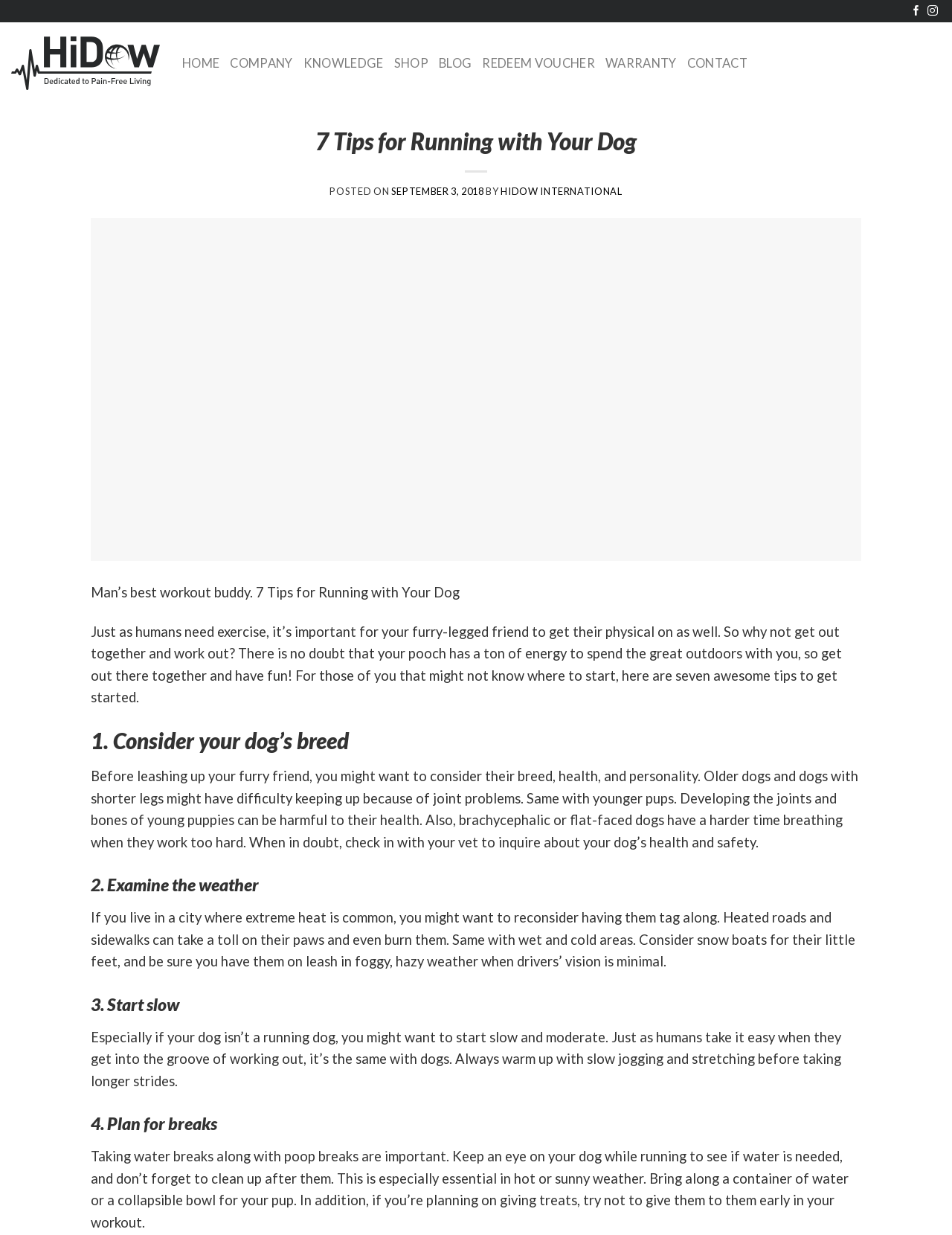Describe all the key features and sections of the webpage thoroughly.

The webpage is about "7 Tips for Running with Your Dog" and provides guidance on how to exercise with your furry friend. At the top, there are social media links to follow the website on Facebook and Instagram, as well as a link to the HiDow International News Channel with an accompanying image. Below these links, there is a navigation menu with options such as HOME, COMPANY, KNOWLEDGE, SHOP, BLOG, REDEEM VOUCHER, WARRANTY, and CONTACT.

The main content of the webpage is divided into sections, each with a heading and a descriptive paragraph. The first section is an introduction, explaining the importance of exercising with your dog and how it can be a fun activity for both of you. The subsequent sections provide seven tips for running with your dog, including considering your dog's breed, examining the weather, starting slow, planning for breaks, and more. Each tip is accompanied by a detailed explanation and advice on how to implement it.

Throughout the webpage, there are no images other than the one accompanying the HiDow International News Channel link. The text is well-organized and easy to read, with clear headings and concise paragraphs. Overall, the webpage provides valuable information and guidance for dog owners who want to exercise with their pets.